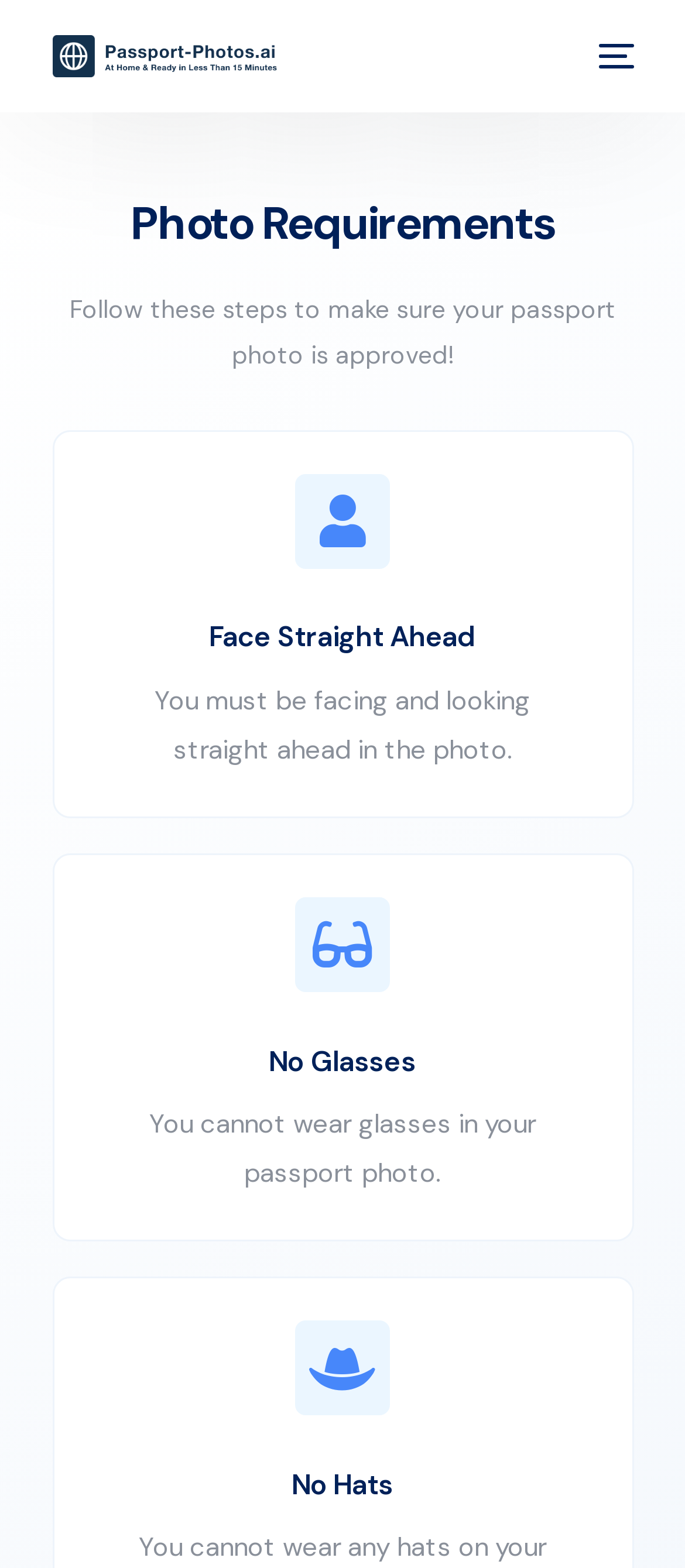What is the purpose of the 'mobile-menu' button?
Answer the question with a single word or phrase derived from the image.

To open a menu